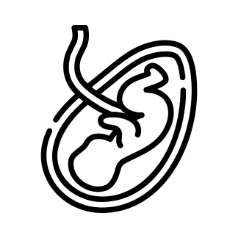What is the purpose of the surrounding text?
Please answer the question with a detailed response using the information from the screenshot.

The surrounding text emphasizes the importance of accurate growth assessments during pregnancy, providing a crucial resource for healthcare practitioners involved in maternal and fetal care, which implies that the purpose of the surrounding text is to serve as a resource for healthcare professionals.